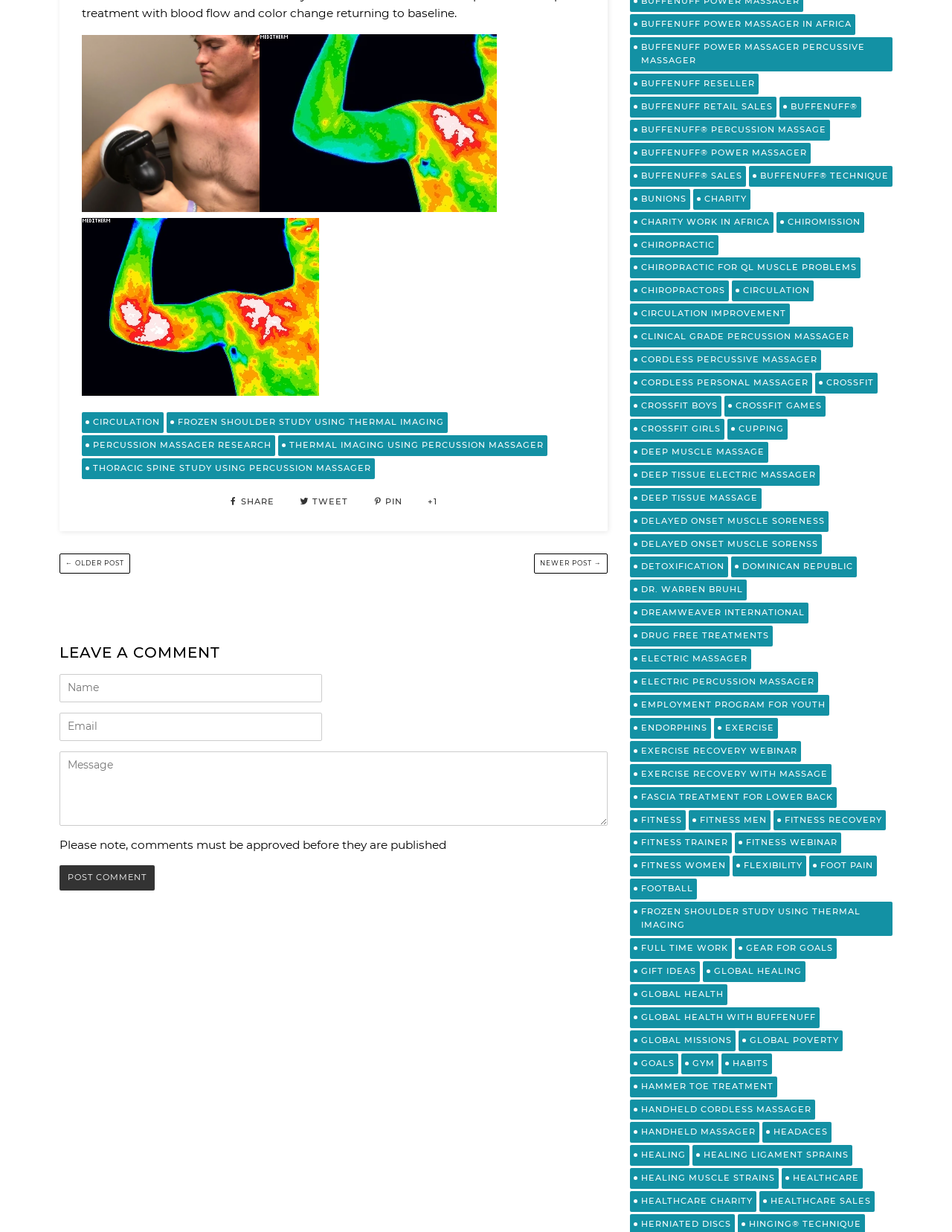Locate the bounding box coordinates of the item that should be clicked to fulfill the instruction: "Leave a comment".

[0.062, 0.522, 0.231, 0.537]